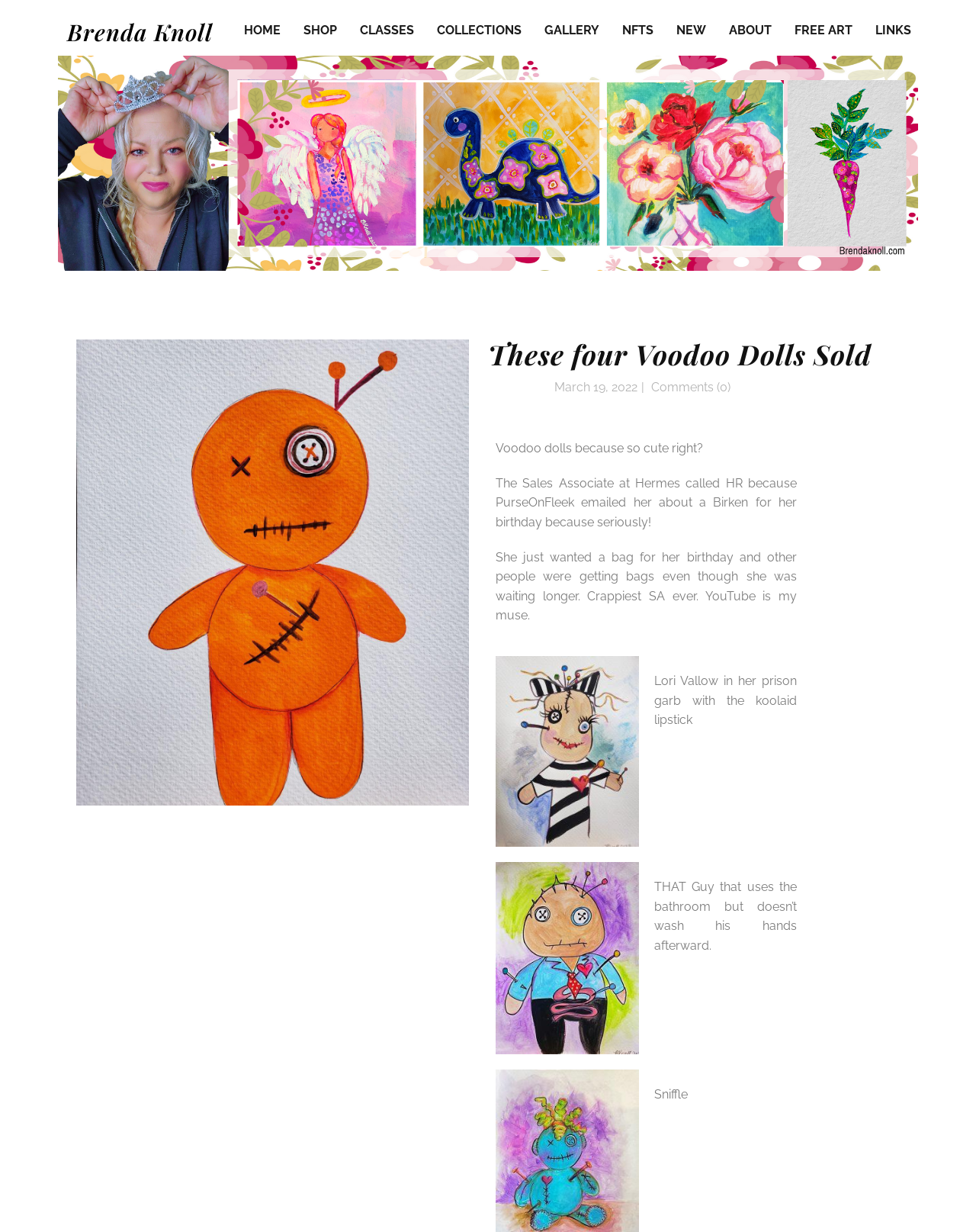Determine the bounding box coordinates of the target area to click to execute the following instruction: "Click HOME."

[0.25, 0.014, 0.288, 0.037]